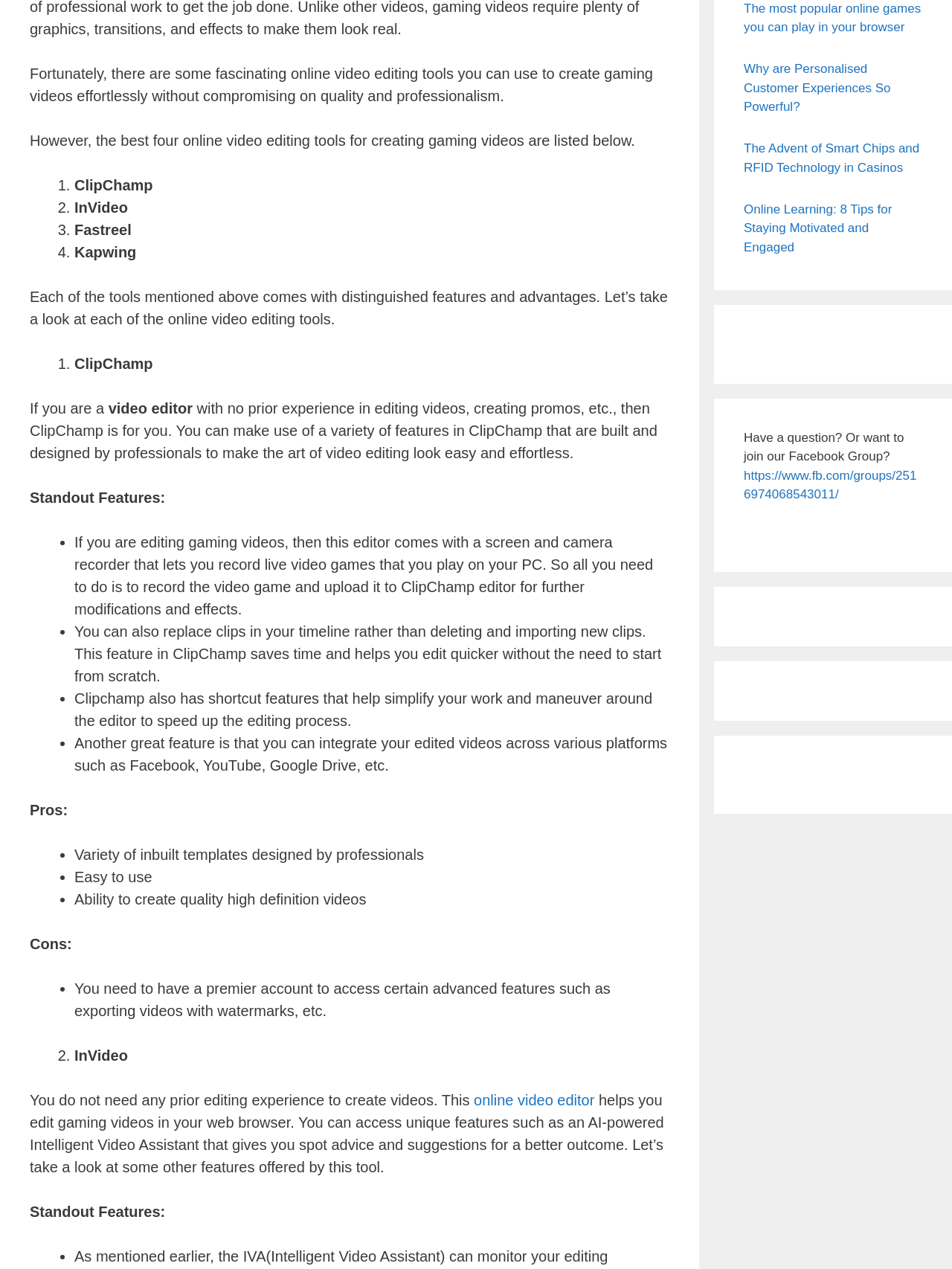Locate the bounding box of the user interface element based on this description: "About Us".

None